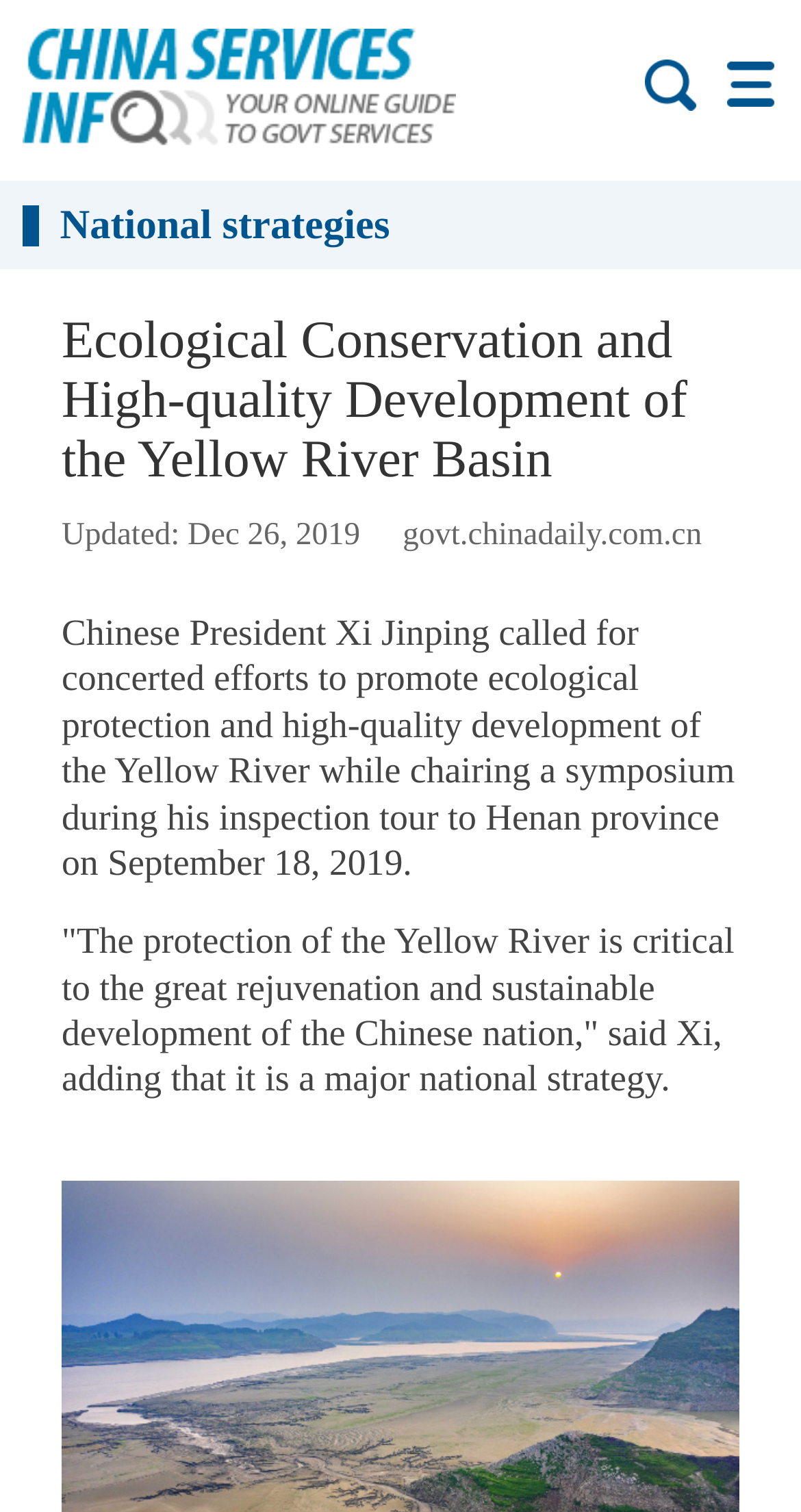Find the primary header on the webpage and provide its text.

Ecological Conservation and High-quality Development of the Yellow River Basin